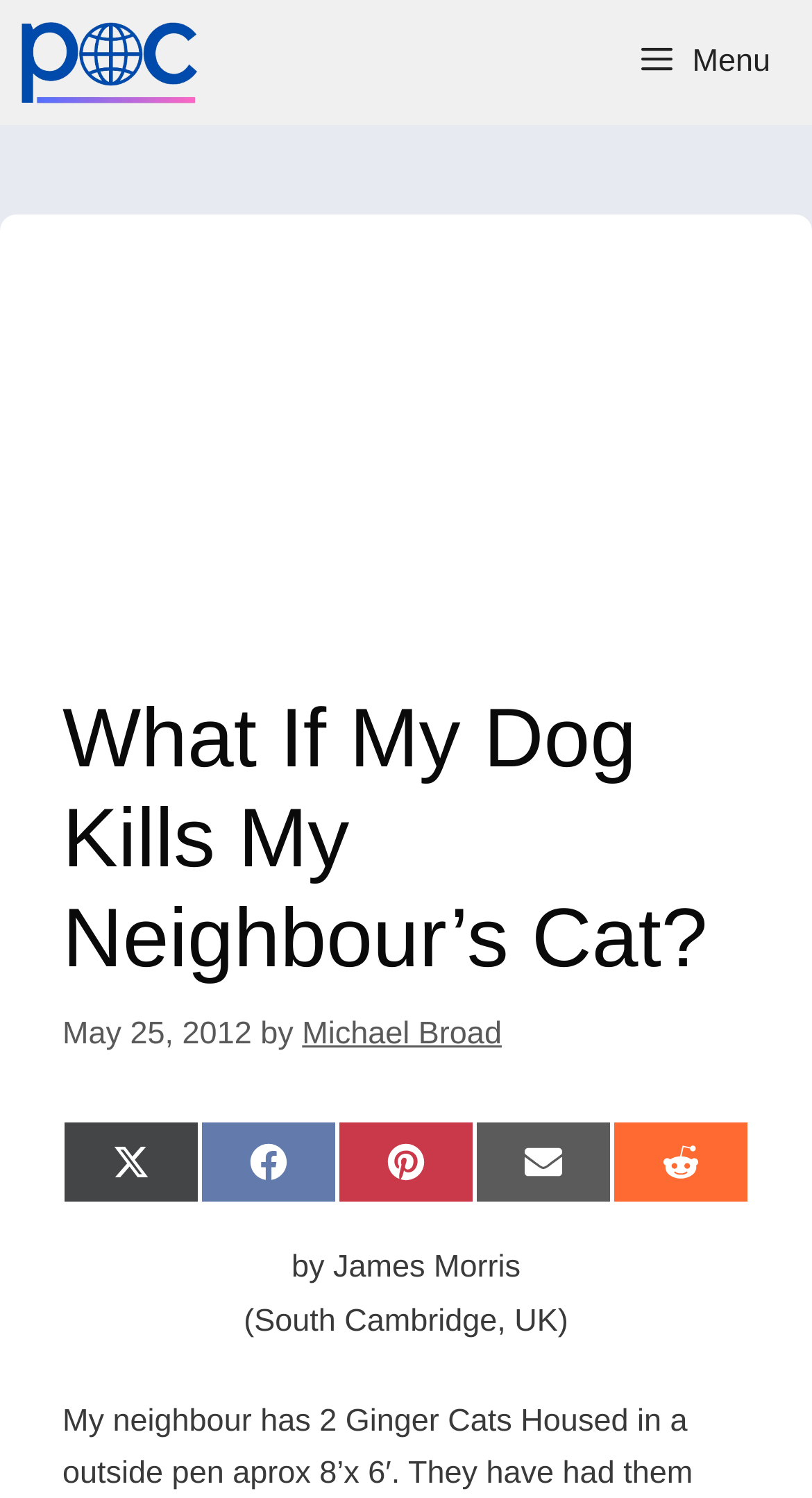How many social media sharing options are available?
Based on the image, answer the question in a detailed manner.

I counted the number of social media sharing links available on the webpage, which are Share on X (Twitter), Share on Facebook, Share on Pinterest, Share on Email, and Share on Reddit.